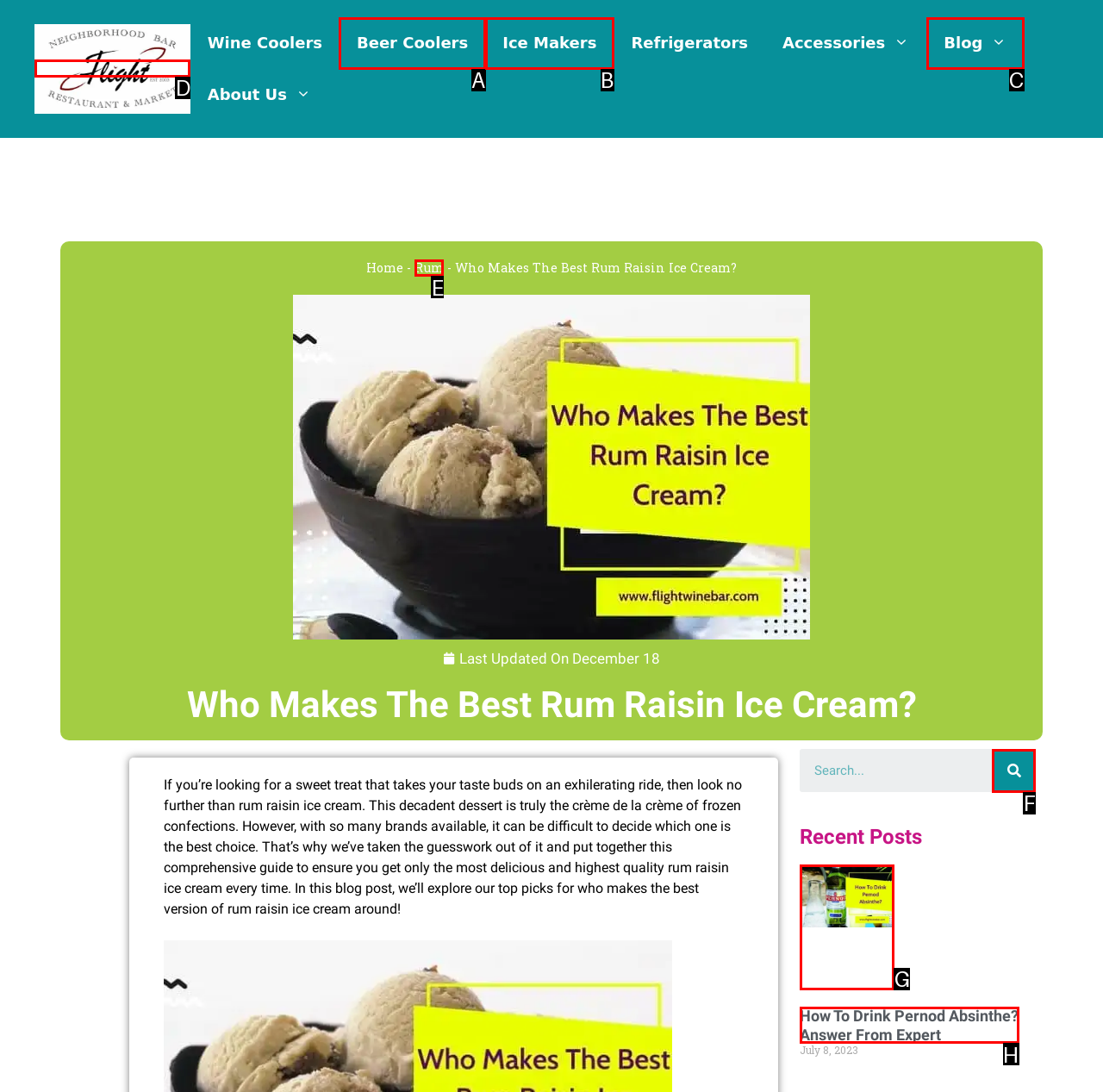Which UI element should you click on to achieve the following task: Go to the 'Rum' page? Provide the letter of the correct option.

E